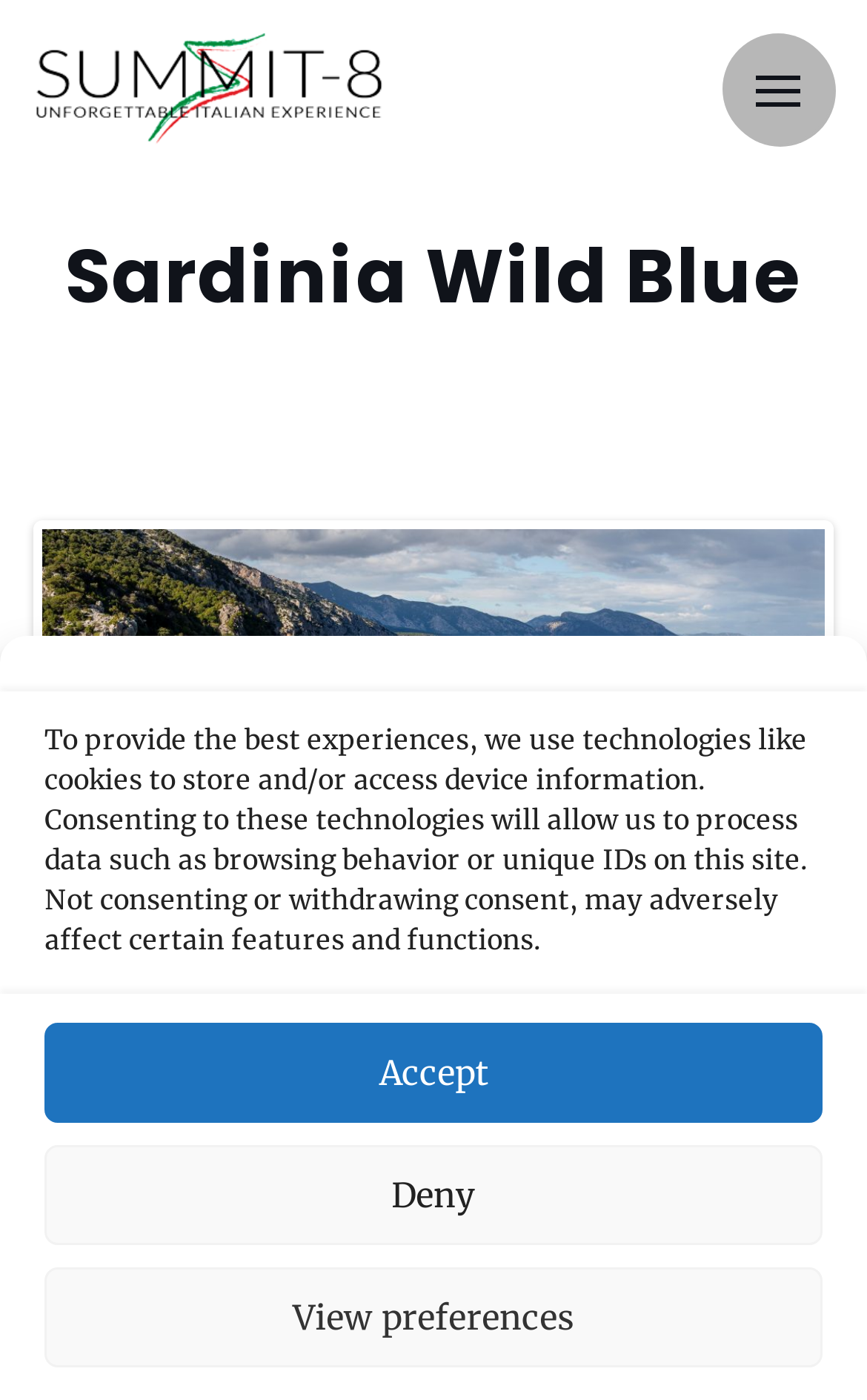Answer in one word or a short phrase: 
What is the location of the summit?

Sardinia